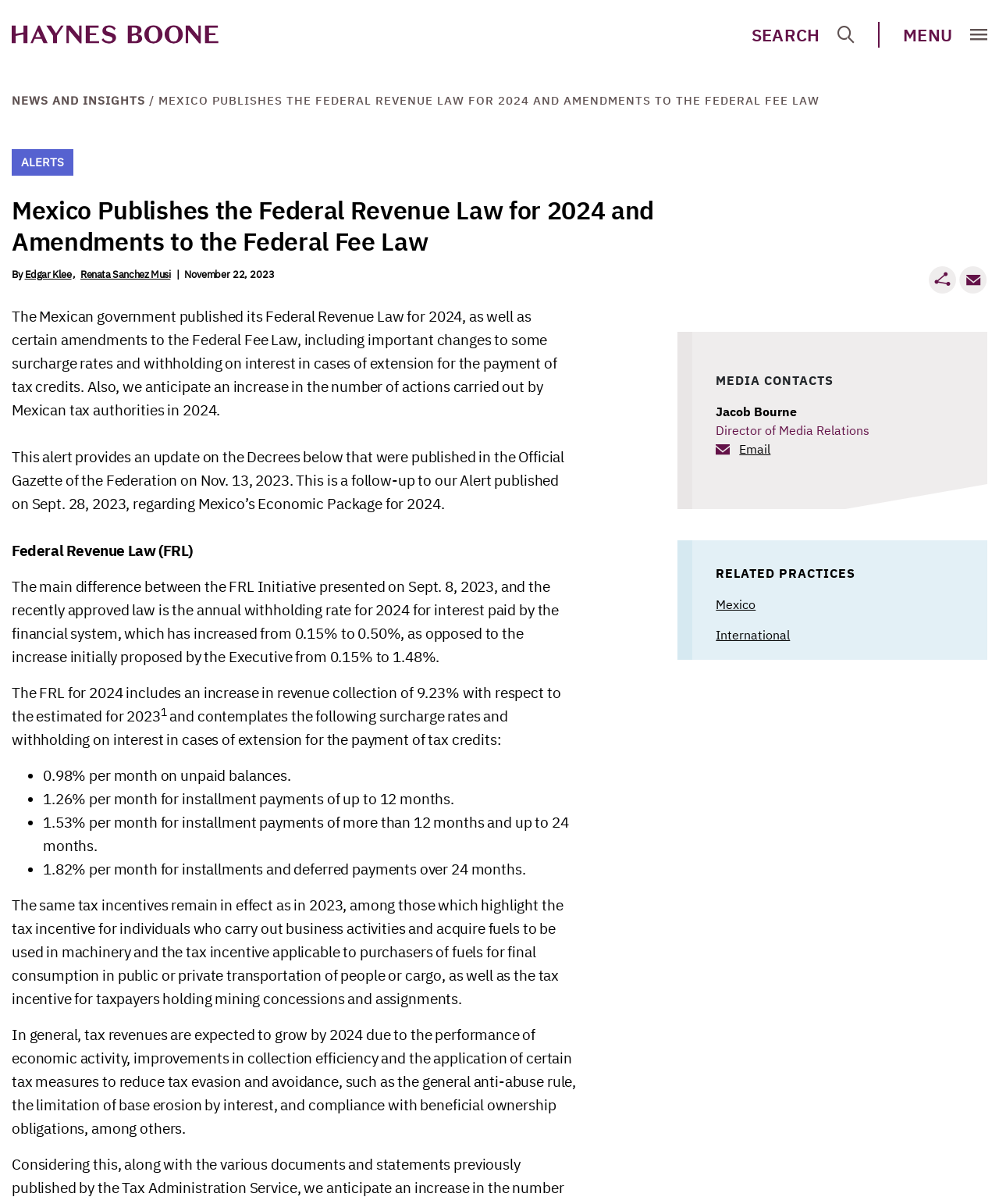What is the topic of this news article?
Based on the screenshot, give a detailed explanation to answer the question.

Based on the content of the webpage, it appears to be discussing the Mexican government's publication of the Federal Revenue Law for 2024 and amendments to the Federal Fee Law, including changes to surcharge rates and withholding on interest.